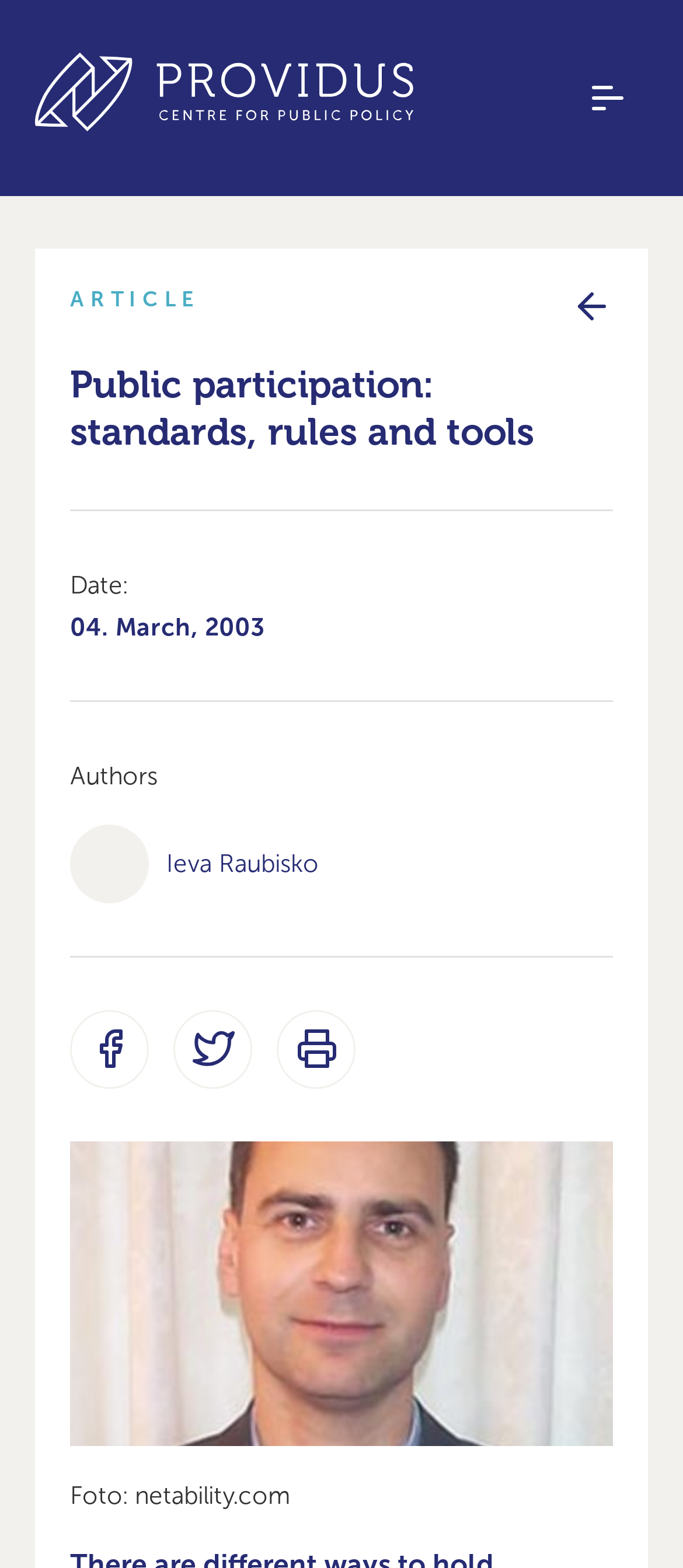How many horizontal separators are there?
Answer the question with a detailed and thorough explanation.

I counted the number of horizontal separators by looking at the elements with 'orientation: horizontal' property, which are located at different parts of the webpage. There are three of them.